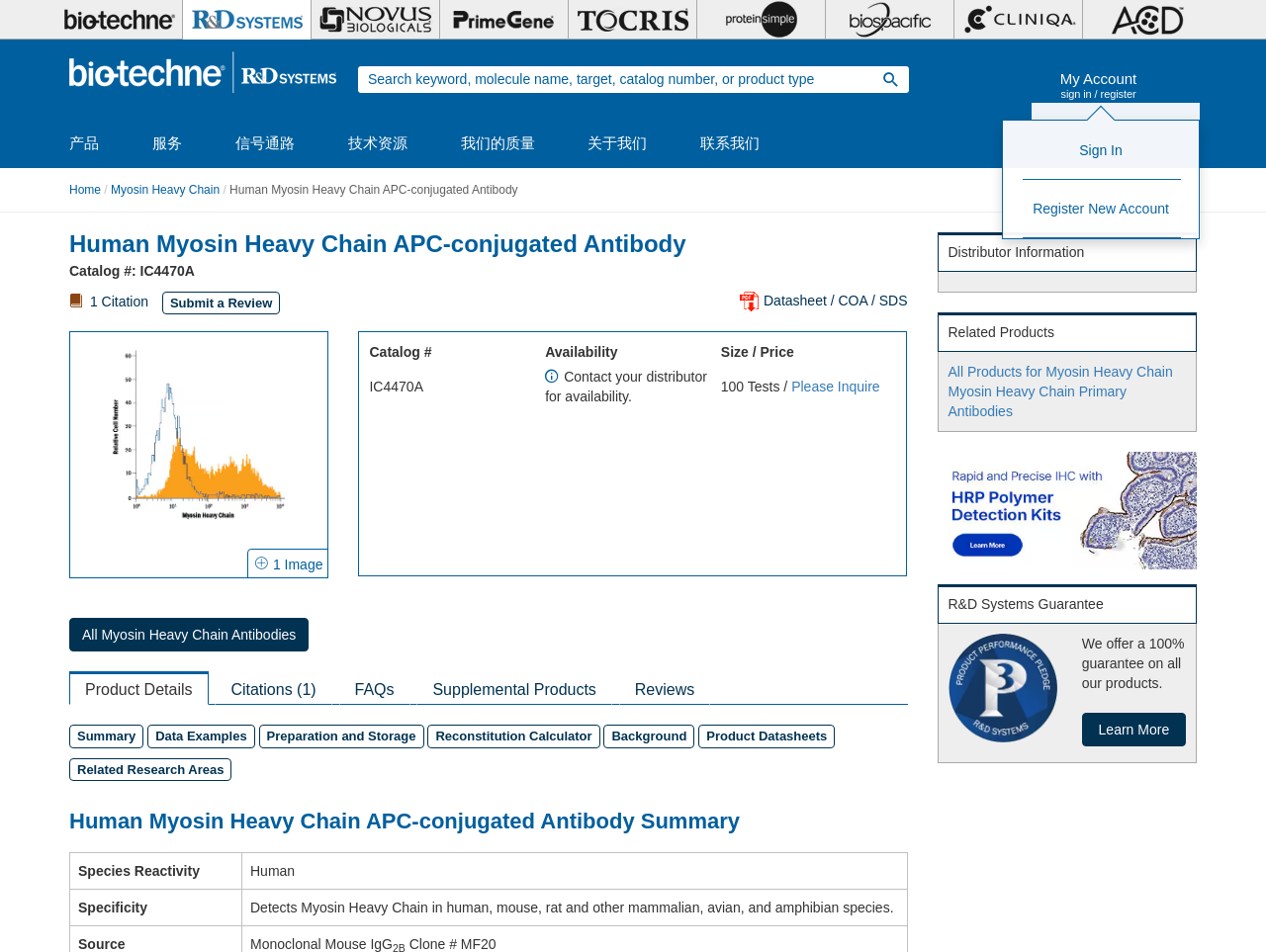Please provide a short answer using a single word or phrase for the question:
How many citations does the antibody have?

1